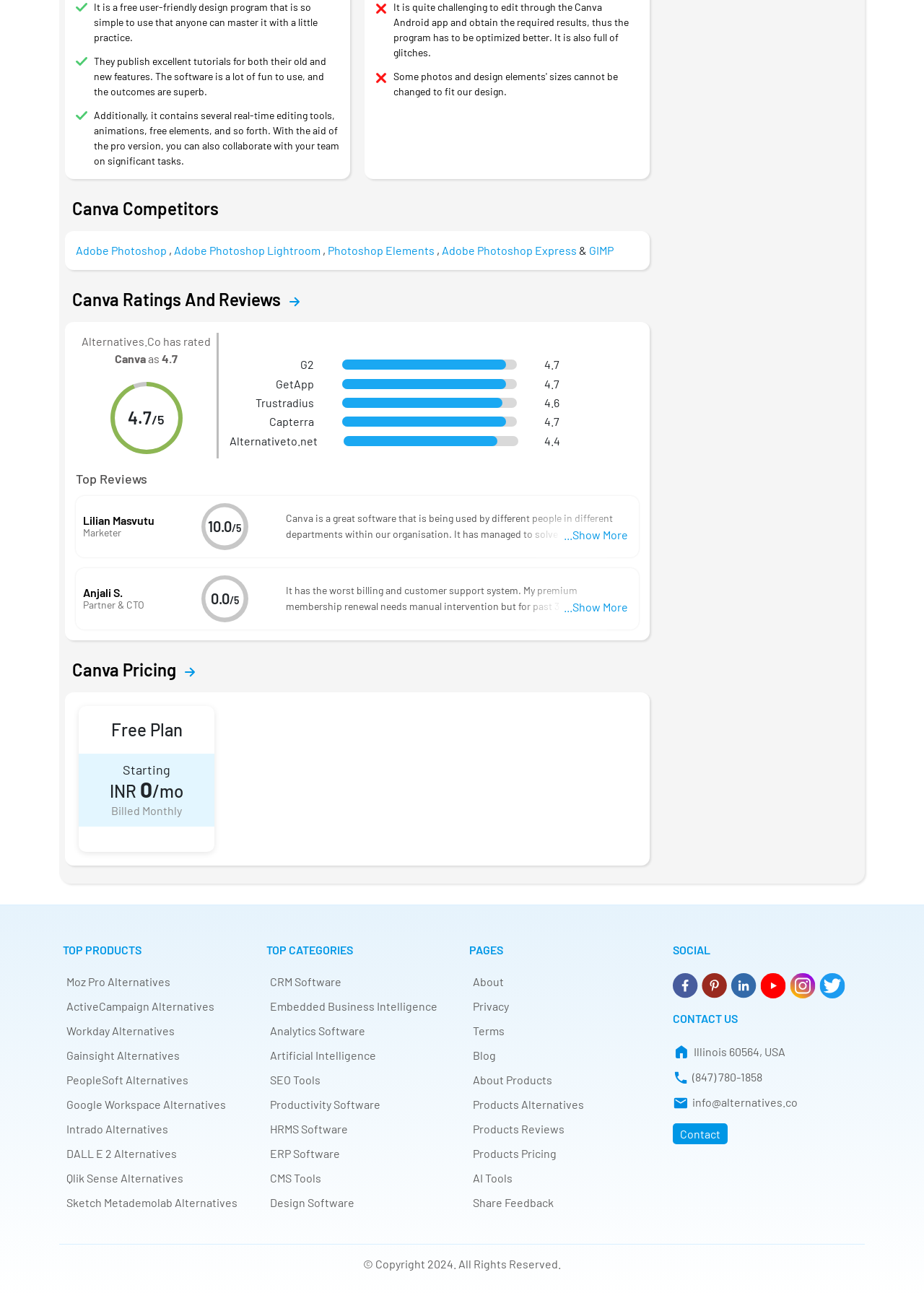What is Canva?
Refer to the image and respond with a one-word or short-phrase answer.

Design program